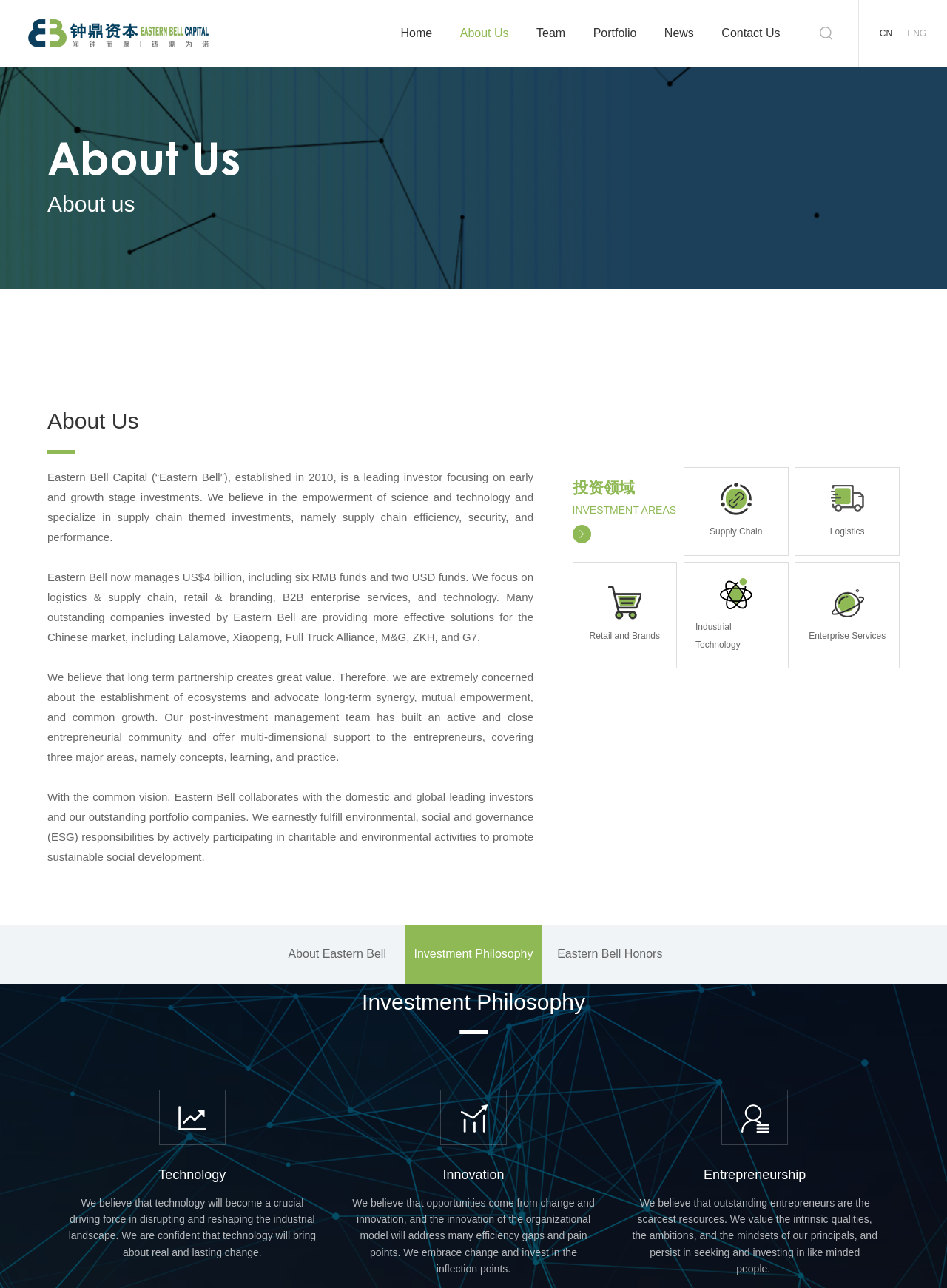Use a single word or phrase to respond to the question:
What is the contact phone number of the company?

+86 2161652668